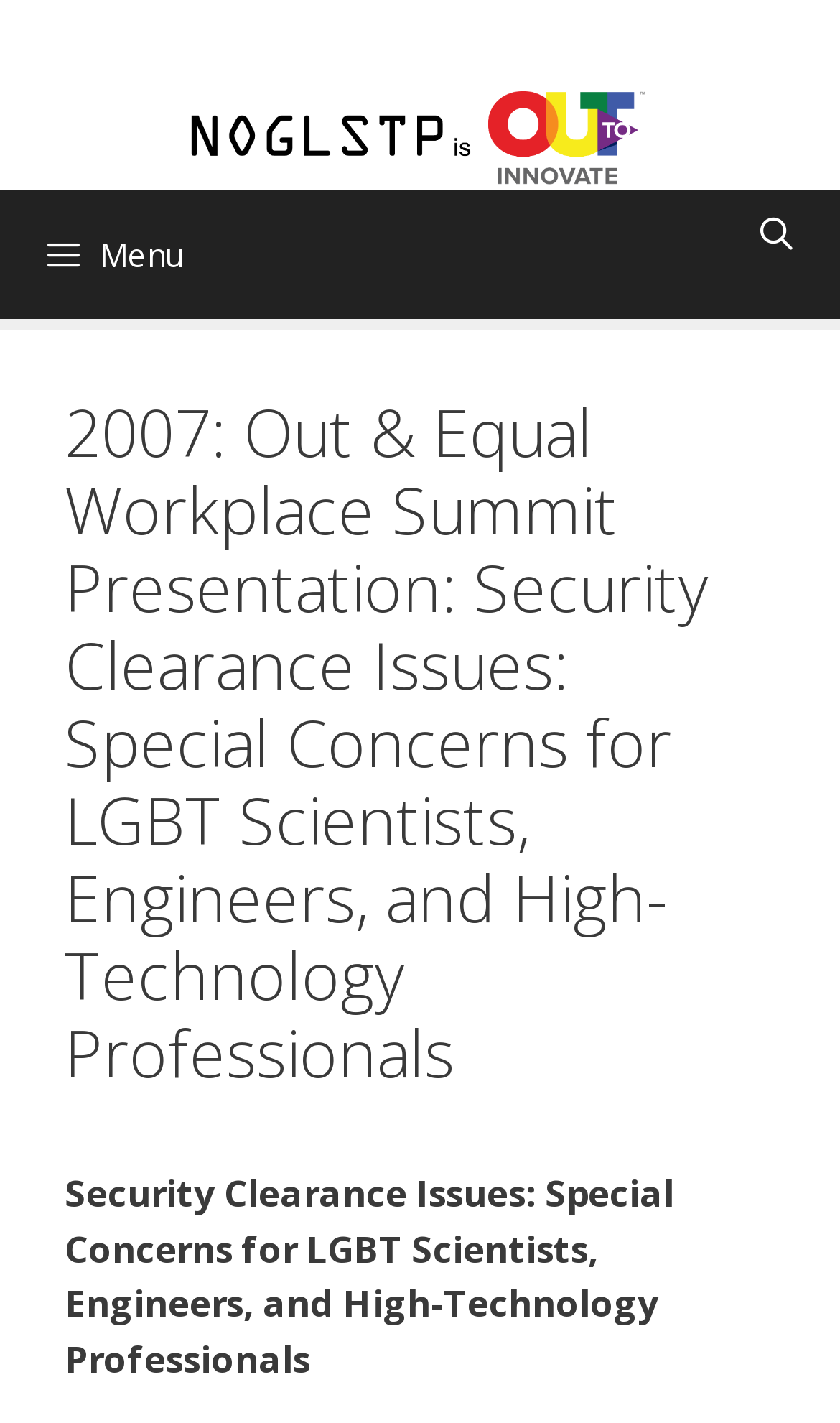What is the name of the organization?
Craft a detailed and extensive response to the question.

The name of the organization can be found in the banner section of the webpage, where it is written as 'NOGLSTP is Out to Innovate'.